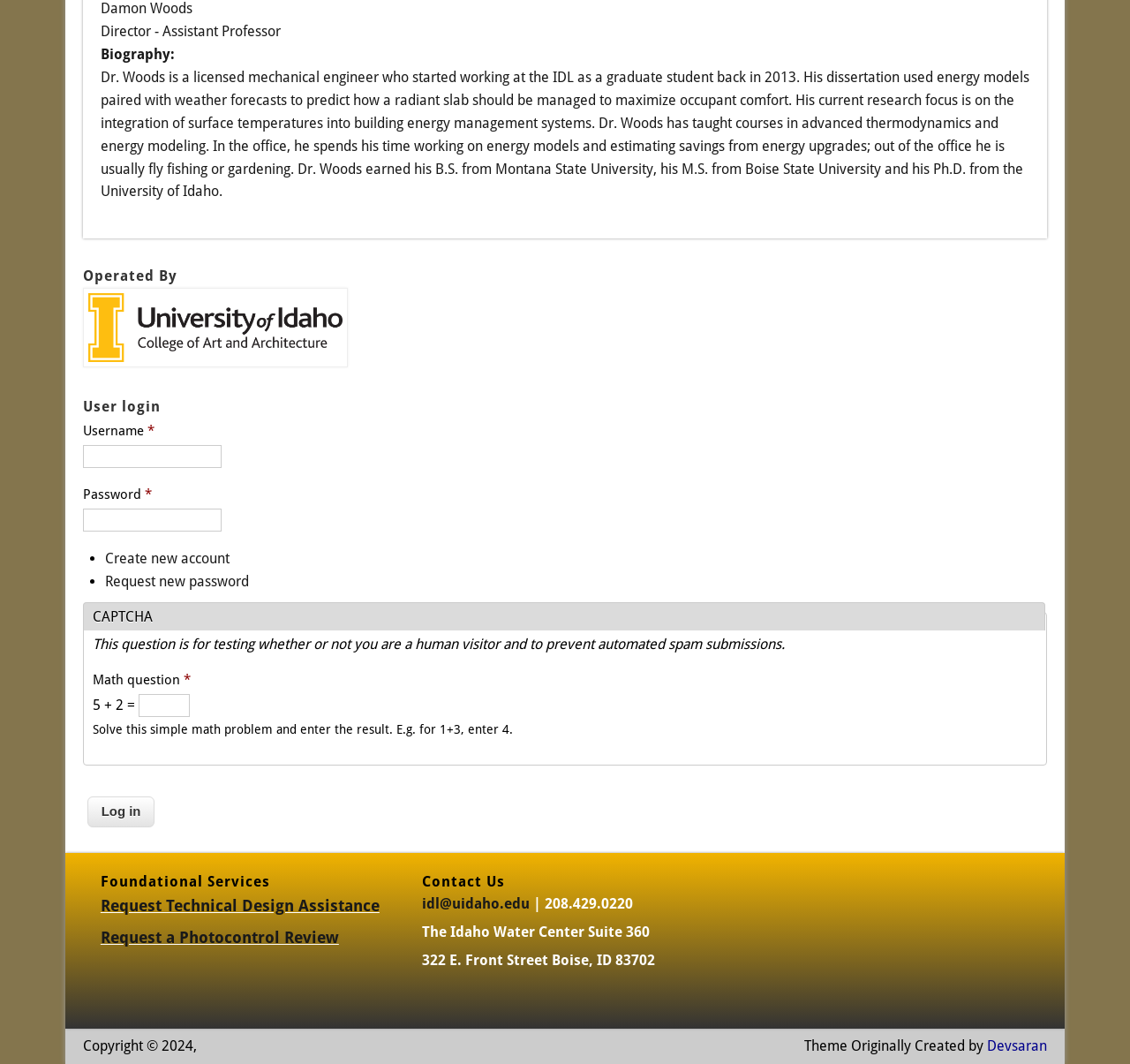Analyze the image and provide a detailed answer to the question: What is the copyright year?

The copyright year is mentioned at the bottom of the webpage, where it says 'Copyright © 2024'.